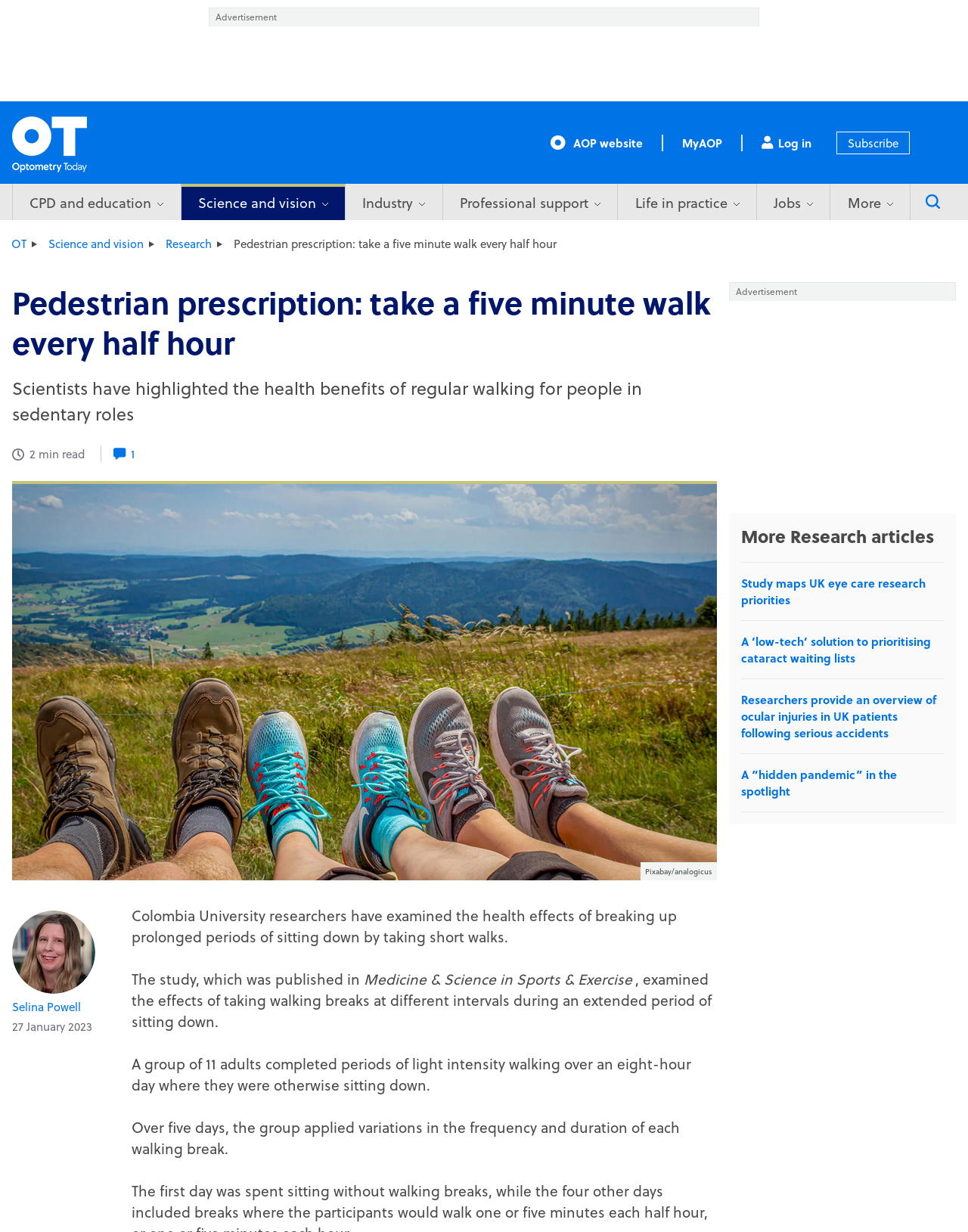Answer in one word or a short phrase: 
How many minutes does it take to read the article 'In discussion: glaucoma and community optometry'?

7 min